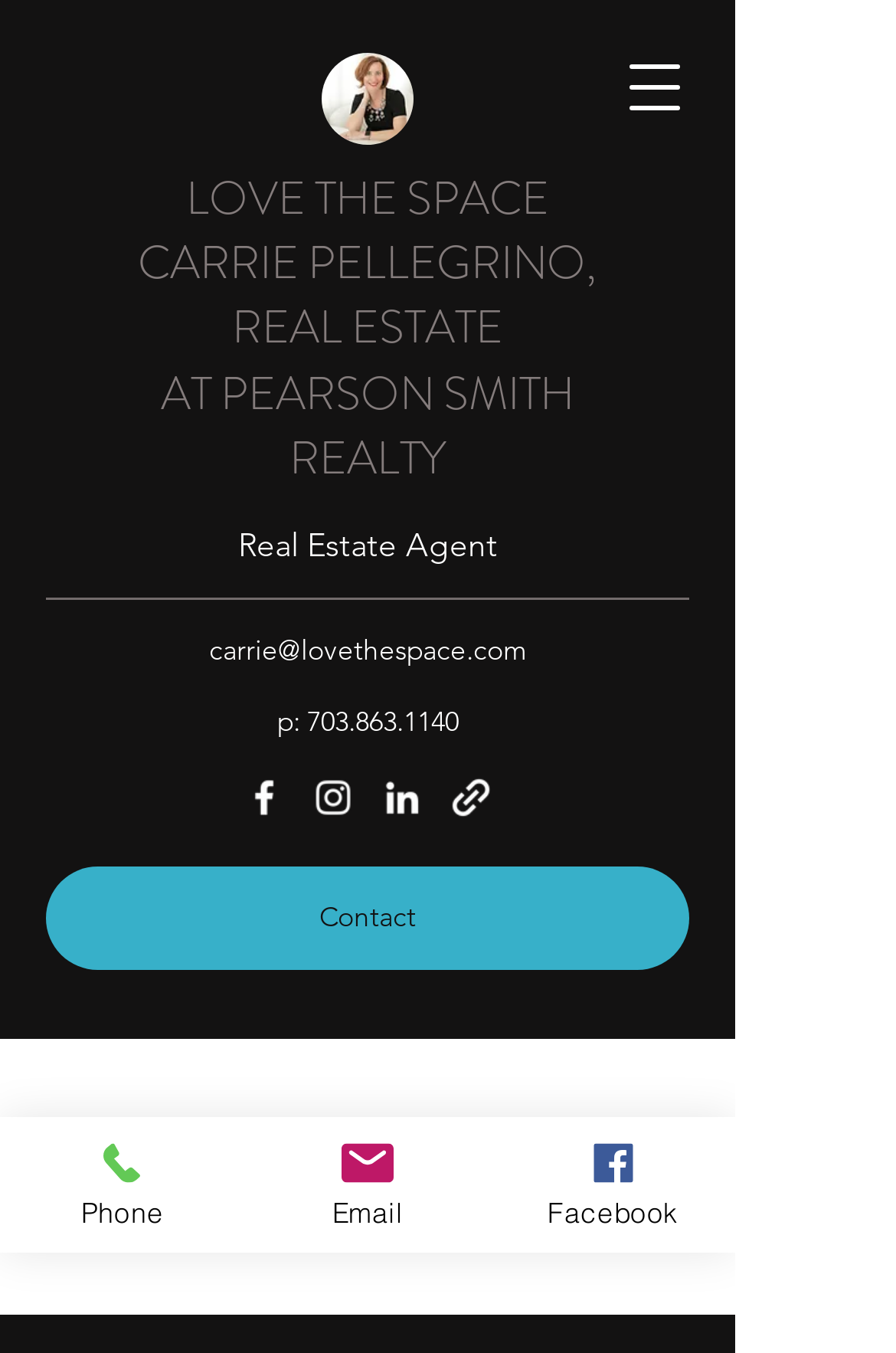Locate the bounding box coordinates of the element that needs to be clicked to carry out the instruction: "Contact Carrie Pellegrino". The coordinates should be given as four float numbers ranging from 0 to 1, i.e., [left, top, right, bottom].

[0.051, 0.641, 0.769, 0.717]